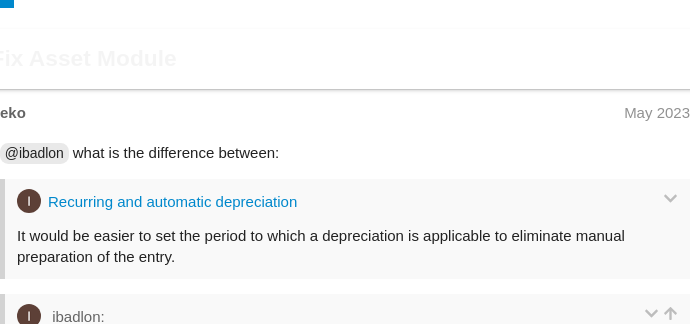Describe all the elements and aspects of the image comprehensively.

The image captures a conversation in a discussion forum, focusing on the topic of fixed asset management. A user named "eko" poses a question to another user, "@ibadlon", asking for clarification on the difference between "Recurring and automatic depreciation." Below the question, there's a response explaining that it would be more efficient to establish the applicable period for depreciation, thus reducing the need for manual entry preparation. The context indicates a collaborative effort to understand accounting practices better, particularly in asset management.